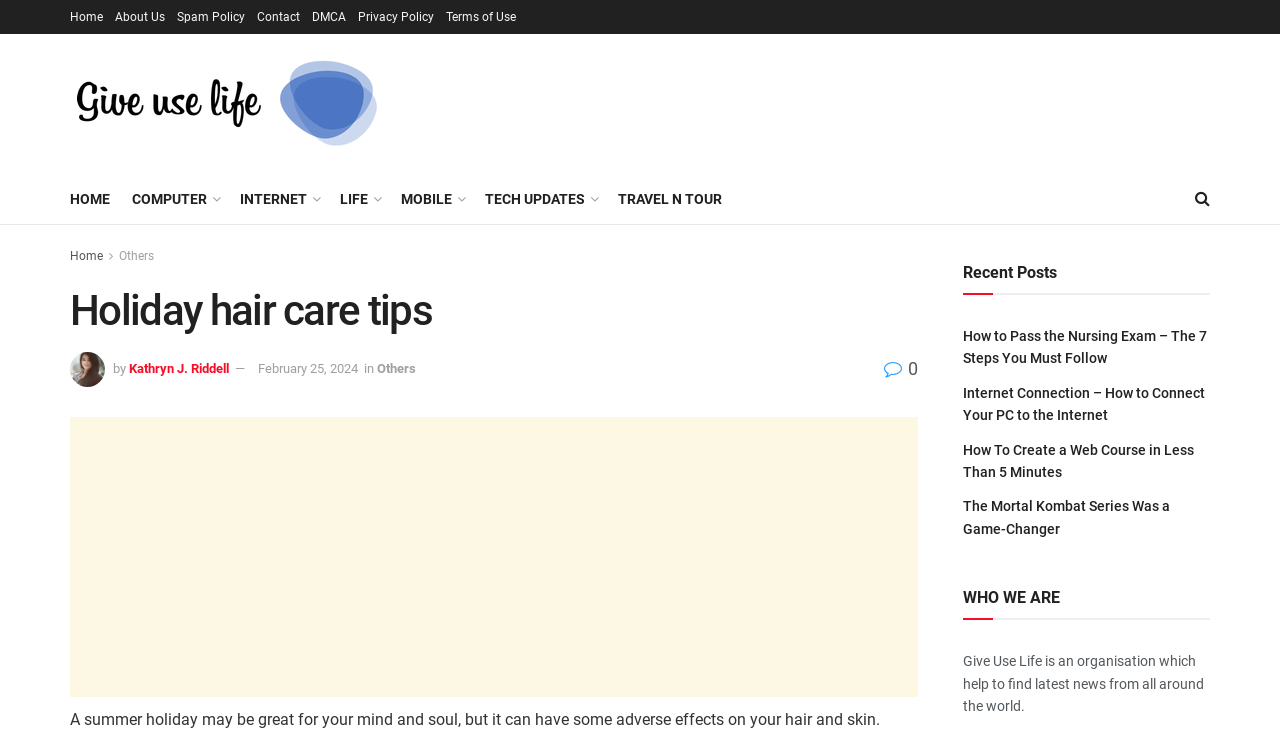Using the information in the image, give a detailed answer to the following question: What is the purpose of the organisation 'Give Use Life'?

I found the purpose of the organisation 'Give Use Life' by looking at the StaticText 'Give Use Life is an organisation which help to find latest news from all around the world.' which clearly states the purpose of the organisation.